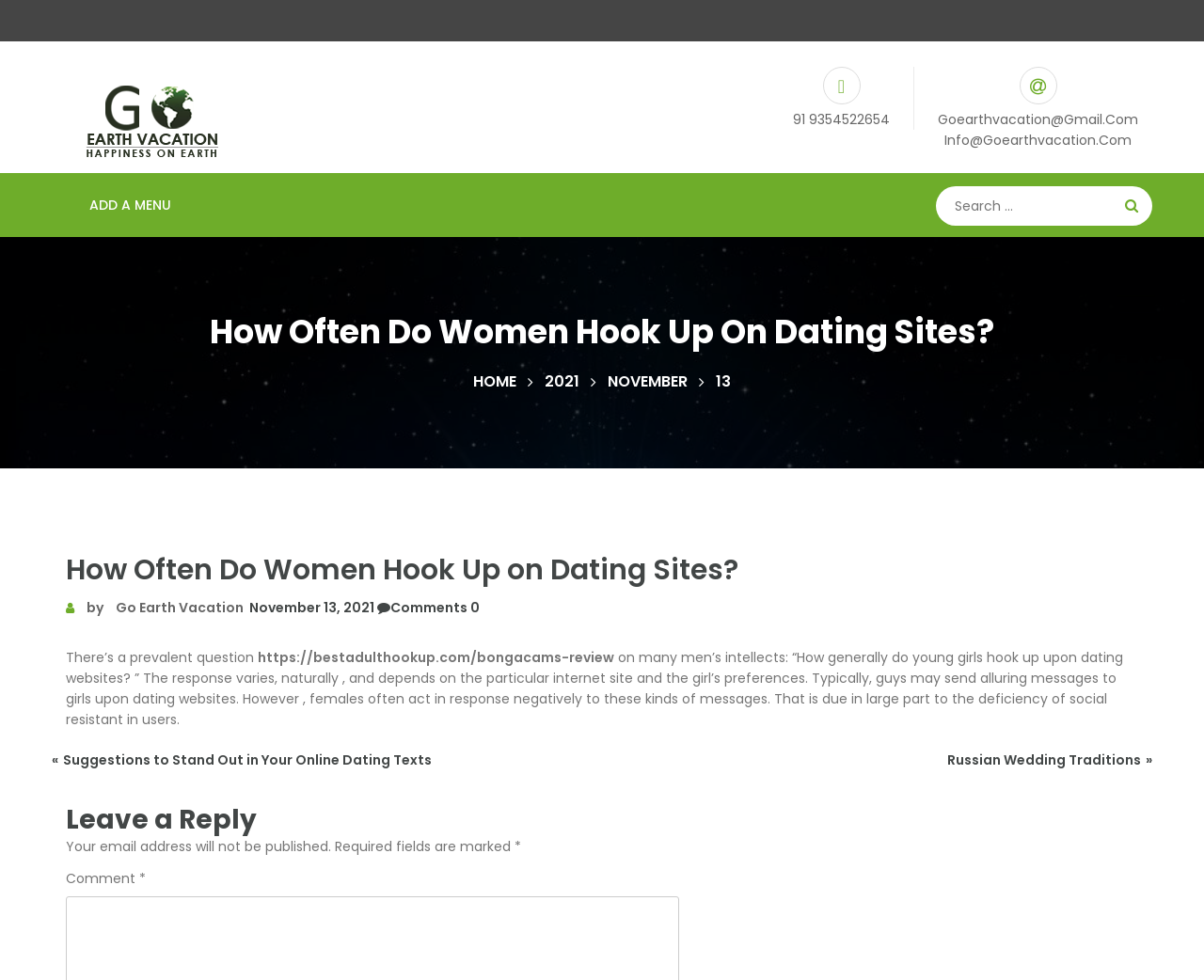Given the following UI element description: "Comments 0", find the bounding box coordinates in the webpage screenshot.

[0.311, 0.61, 0.398, 0.63]